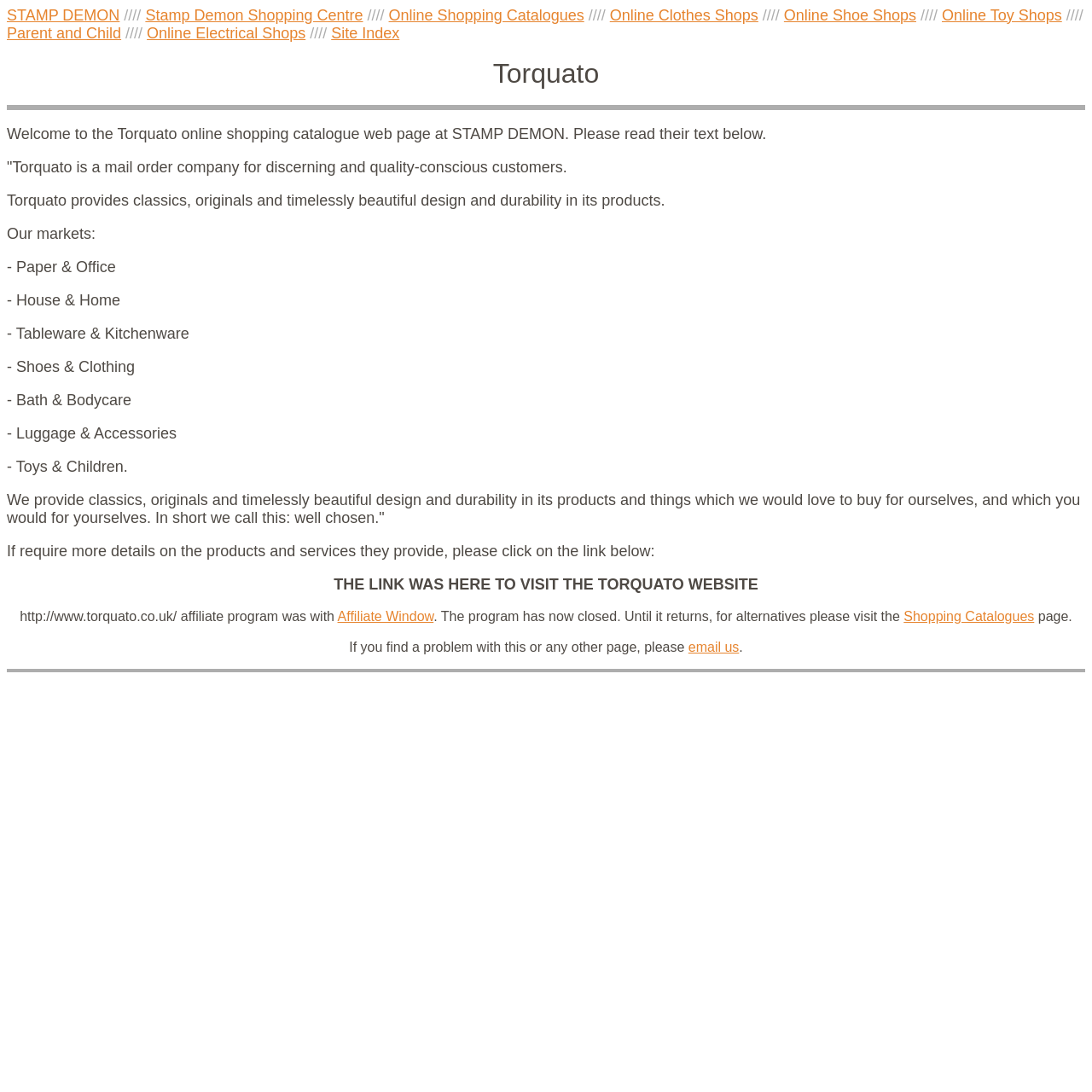Please find and report the bounding box coordinates of the element to click in order to perform the following action: "visit Affiliate Window". The coordinates should be expressed as four float numbers between 0 and 1, in the format [left, top, right, bottom].

[0.309, 0.558, 0.397, 0.571]